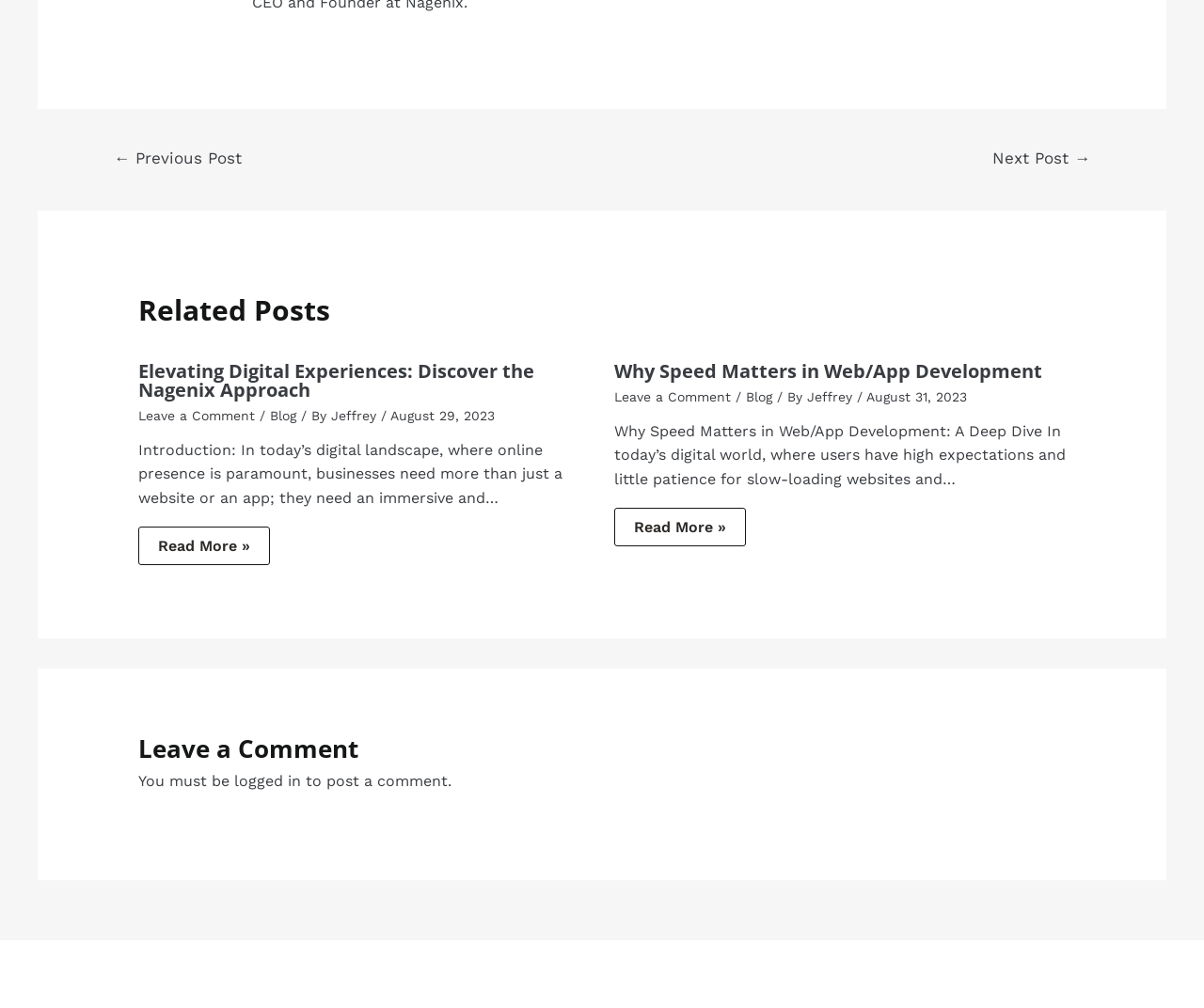Point out the bounding box coordinates of the section to click in order to follow this instruction: "go to previous post".

[0.074, 0.14, 0.221, 0.177]